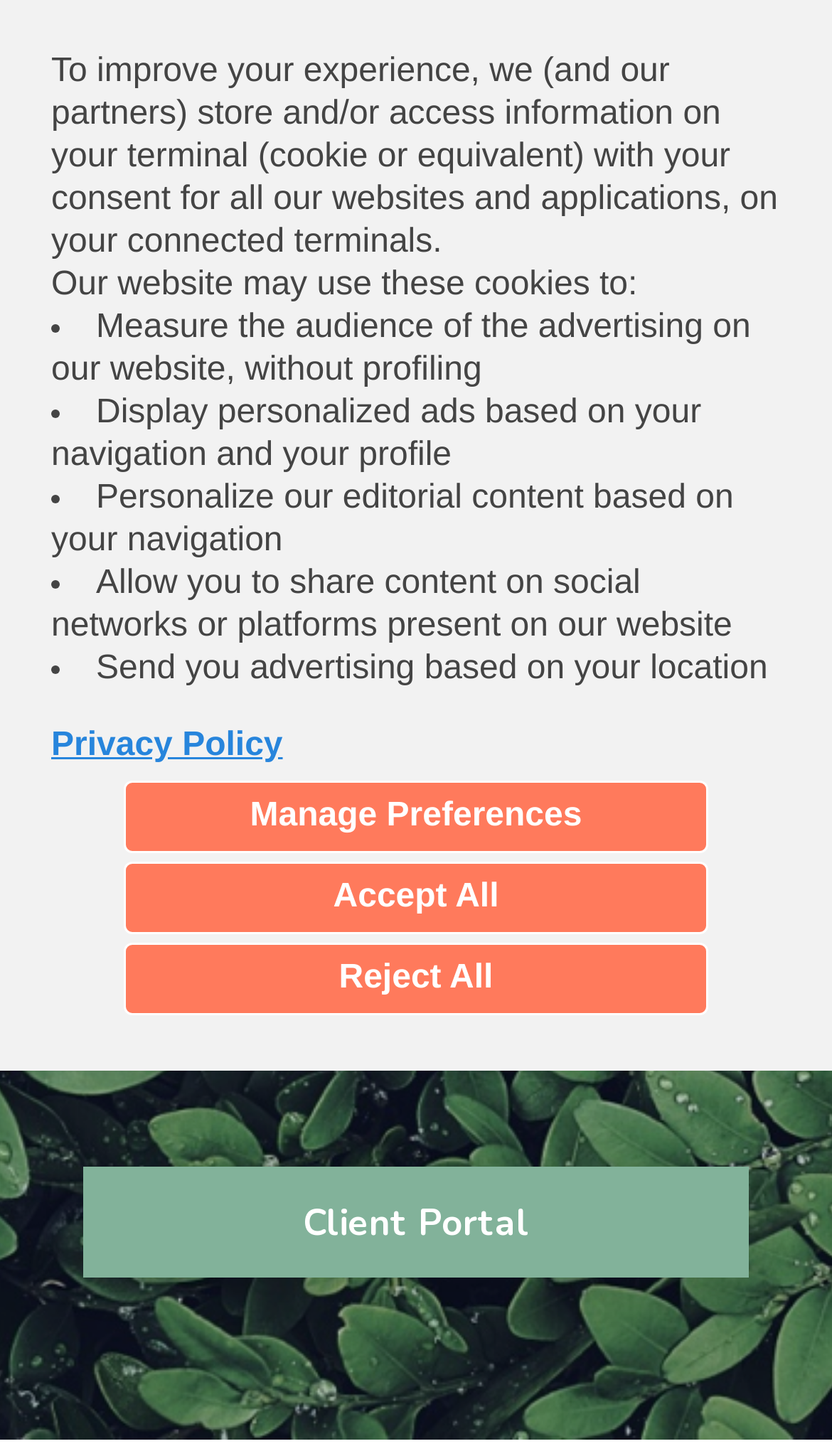Identify the bounding box coordinates of the clickable section necessary to follow the following instruction: "Open the menu". The coordinates should be presented as four float numbers from 0 to 1, i.e., [left, top, right, bottom].

[0.867, 0.018, 0.969, 0.076]